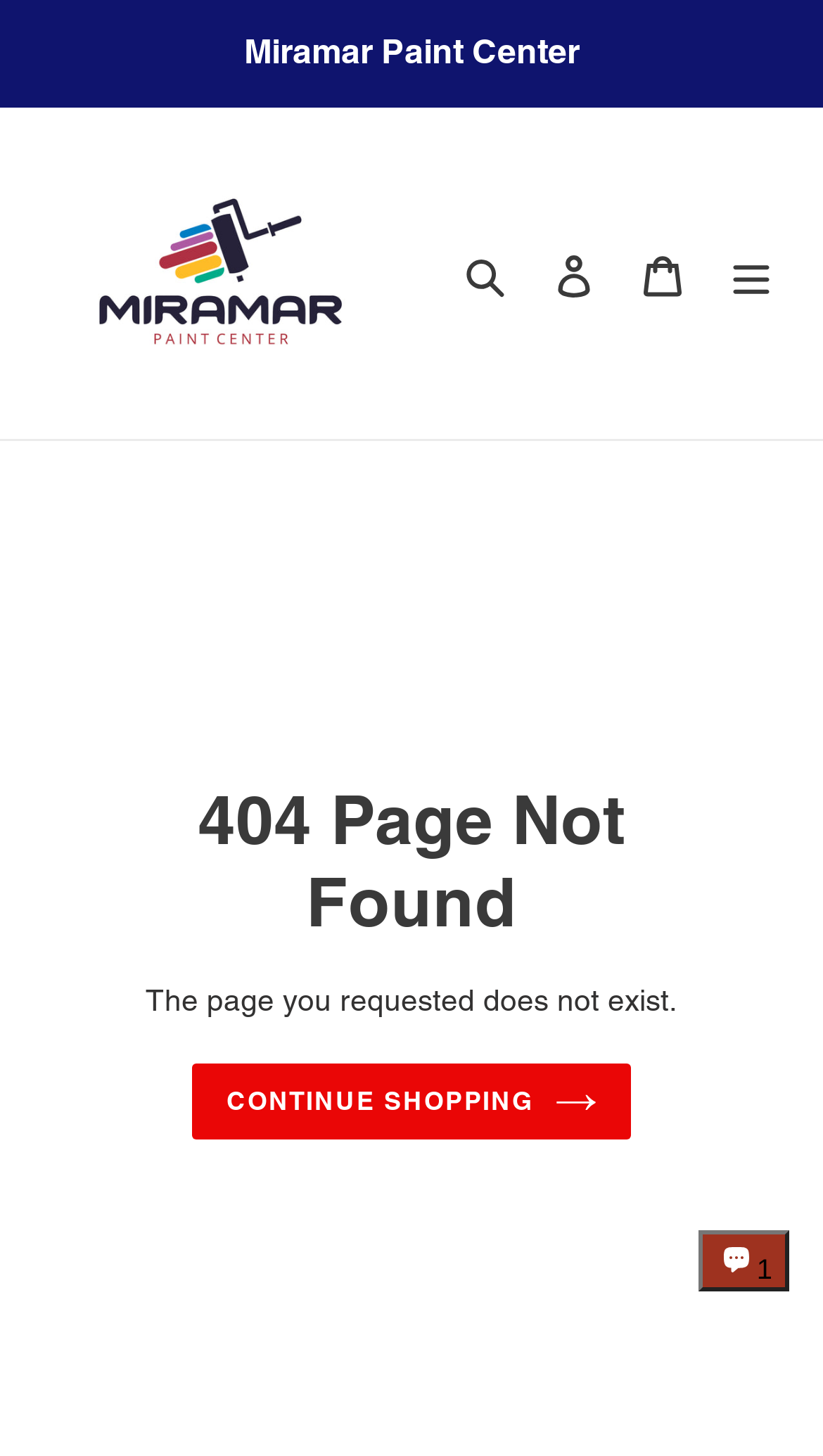What is the purpose of the button with the text 'Search'?
Using the information presented in the image, please offer a detailed response to the question.

I found a button element with the text 'Search' and bounding box coordinates [0.536, 0.157, 0.644, 0.219]. Based on its position and text, I infer that its purpose is to allow users to search for something on the website.